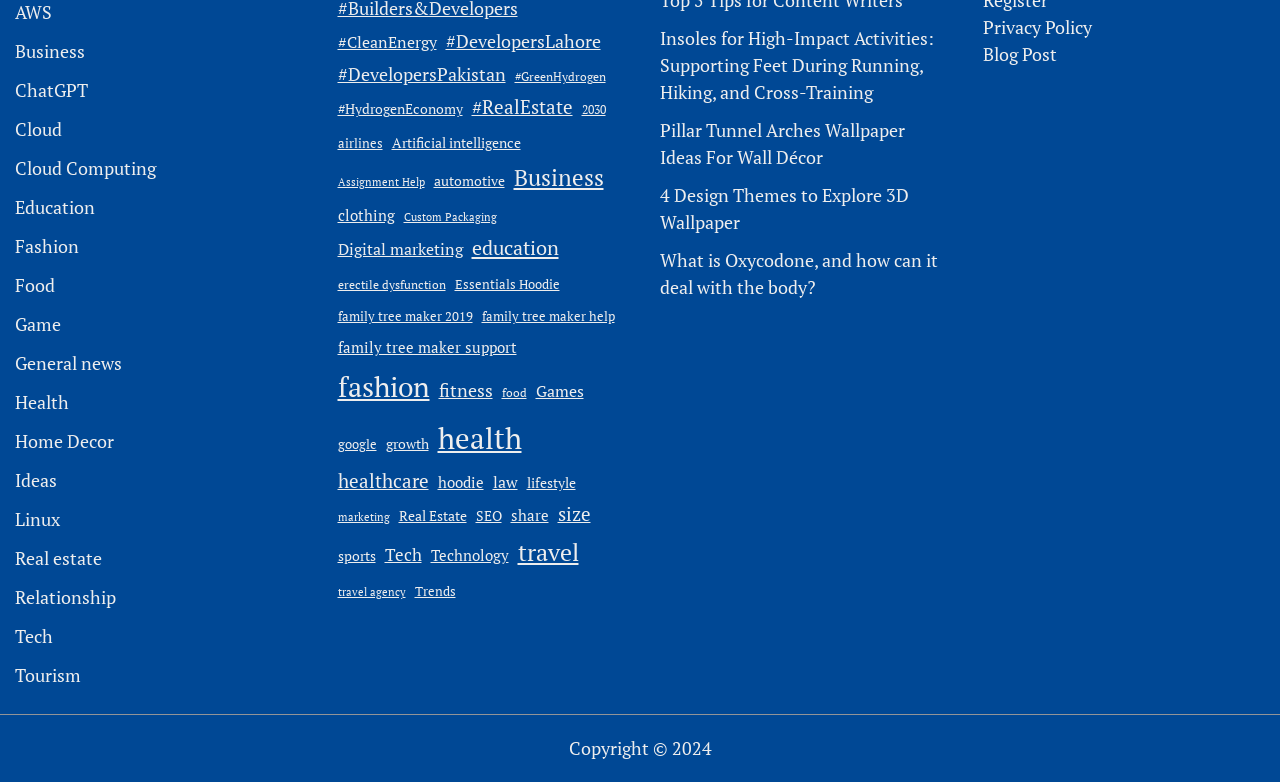Give a concise answer of one word or phrase to the question: 
What is the topic of the link 'Insoles for High-Impact Activities: Supporting Feet During Running, Hiking, and Cross-Training'?

Sports